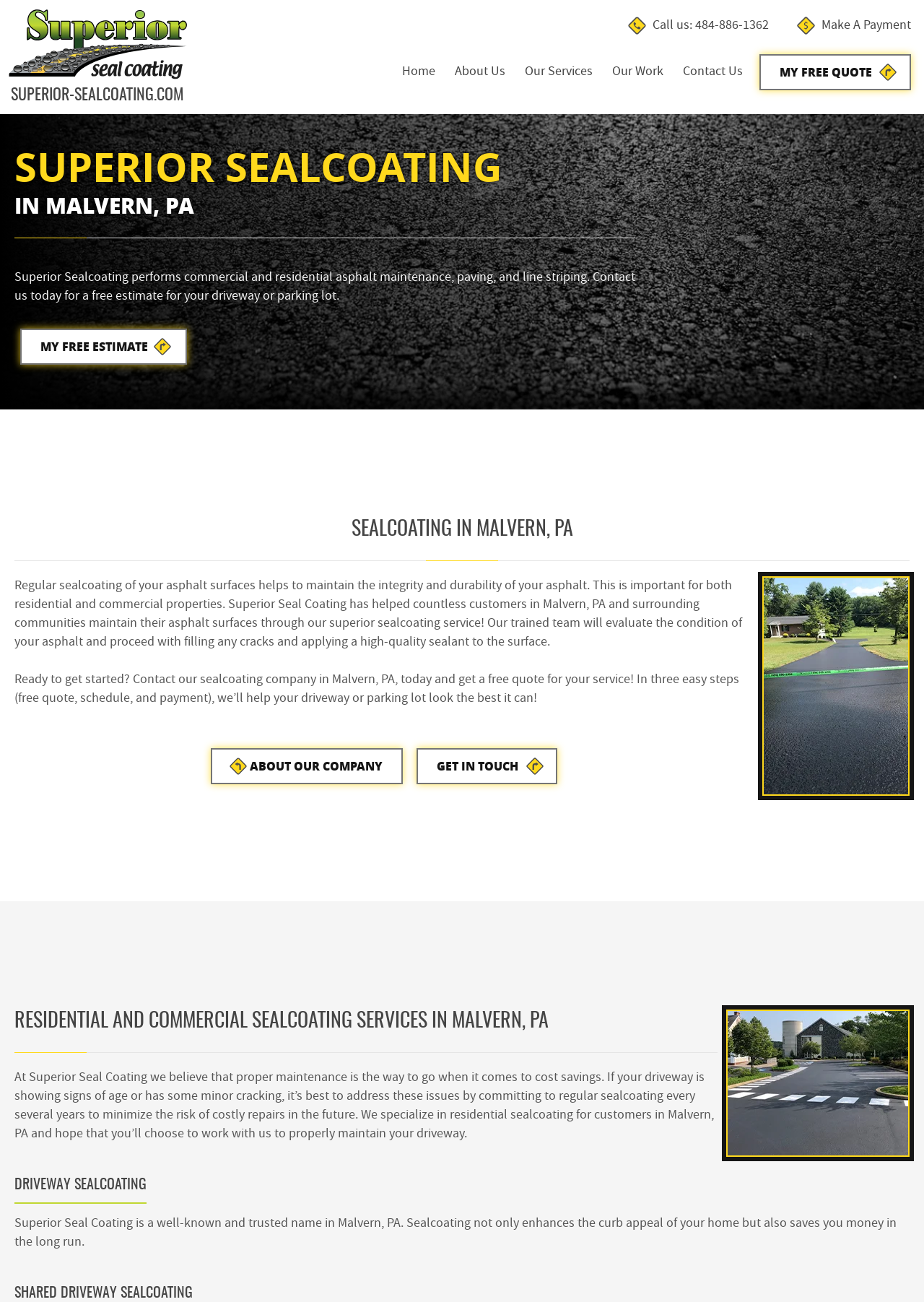What type of services does Superior Sealcoating offer?
Answer the question using a single word or phrase, according to the image.

Asphalt maintenance, paving, and line striping